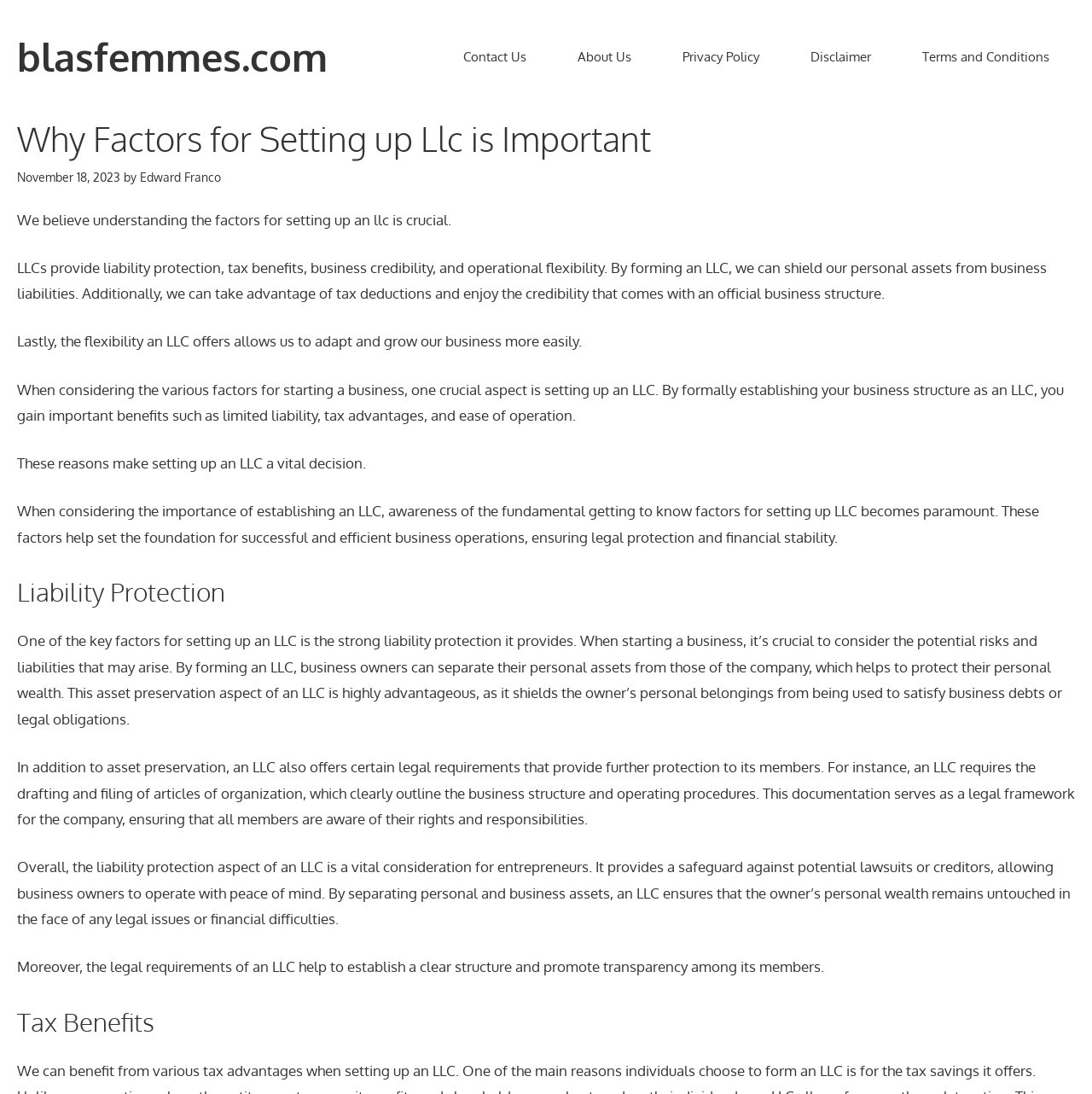Please study the image and answer the question comprehensively:
What is one of the benefits of setting up an LLC?

According to the webpage, one of the key factors for setting up an LLC is the strong liability protection it provides, which separates personal assets from business assets and shields personal wealth from business debts or legal obligations.